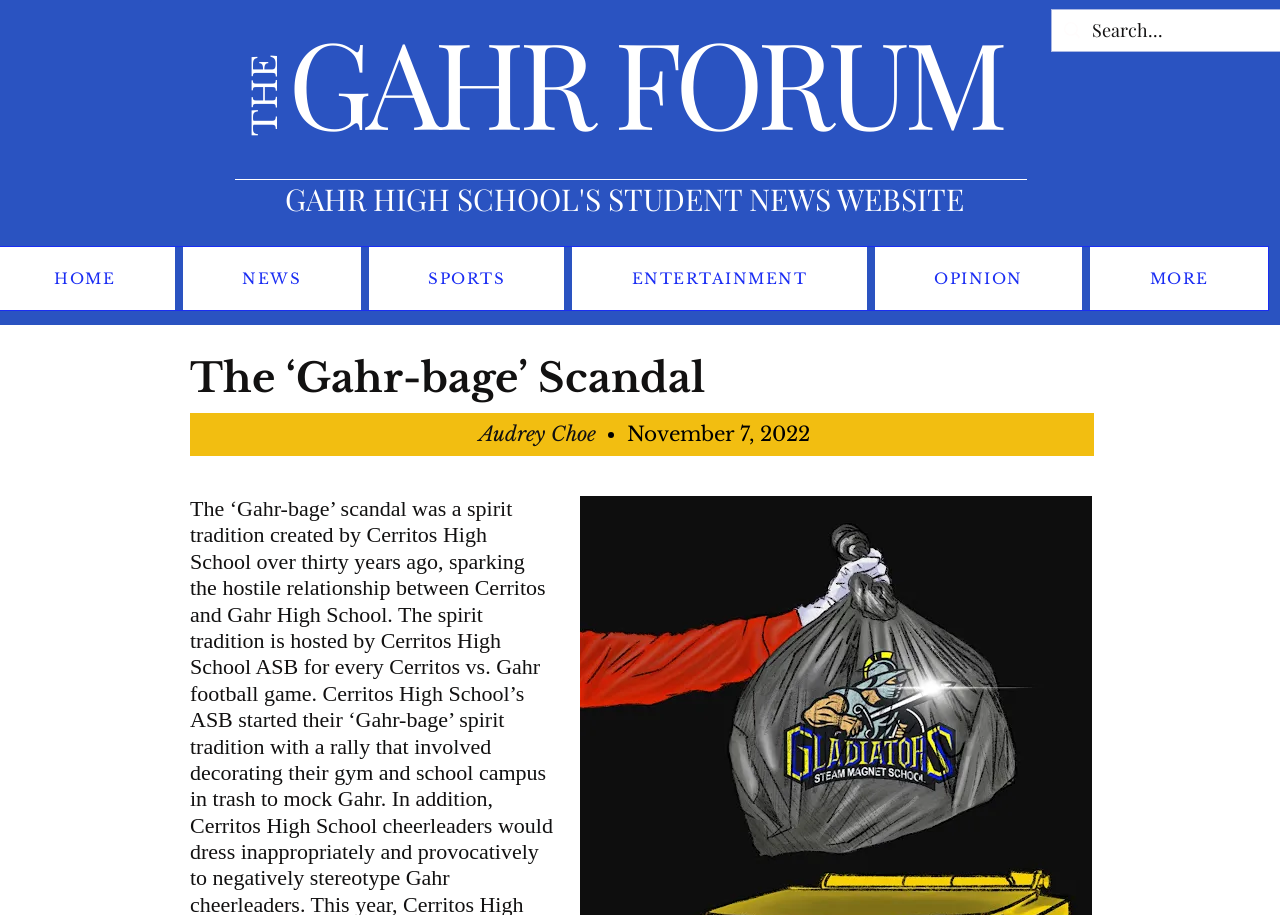Extract the main title from the webpage.

What is Gahr's Theater Class Up to? 